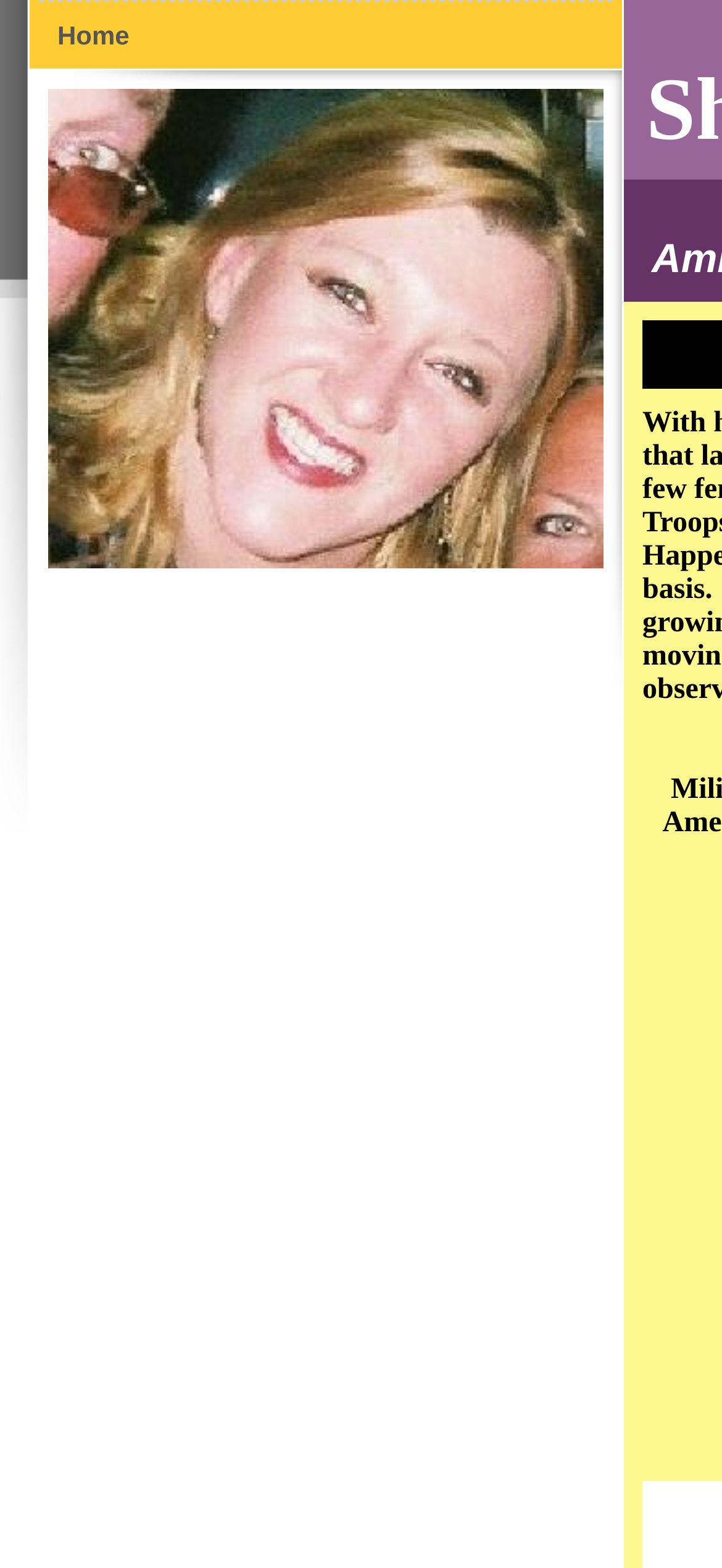Extract the main heading text from the webpage.

Sheila Van Dyke